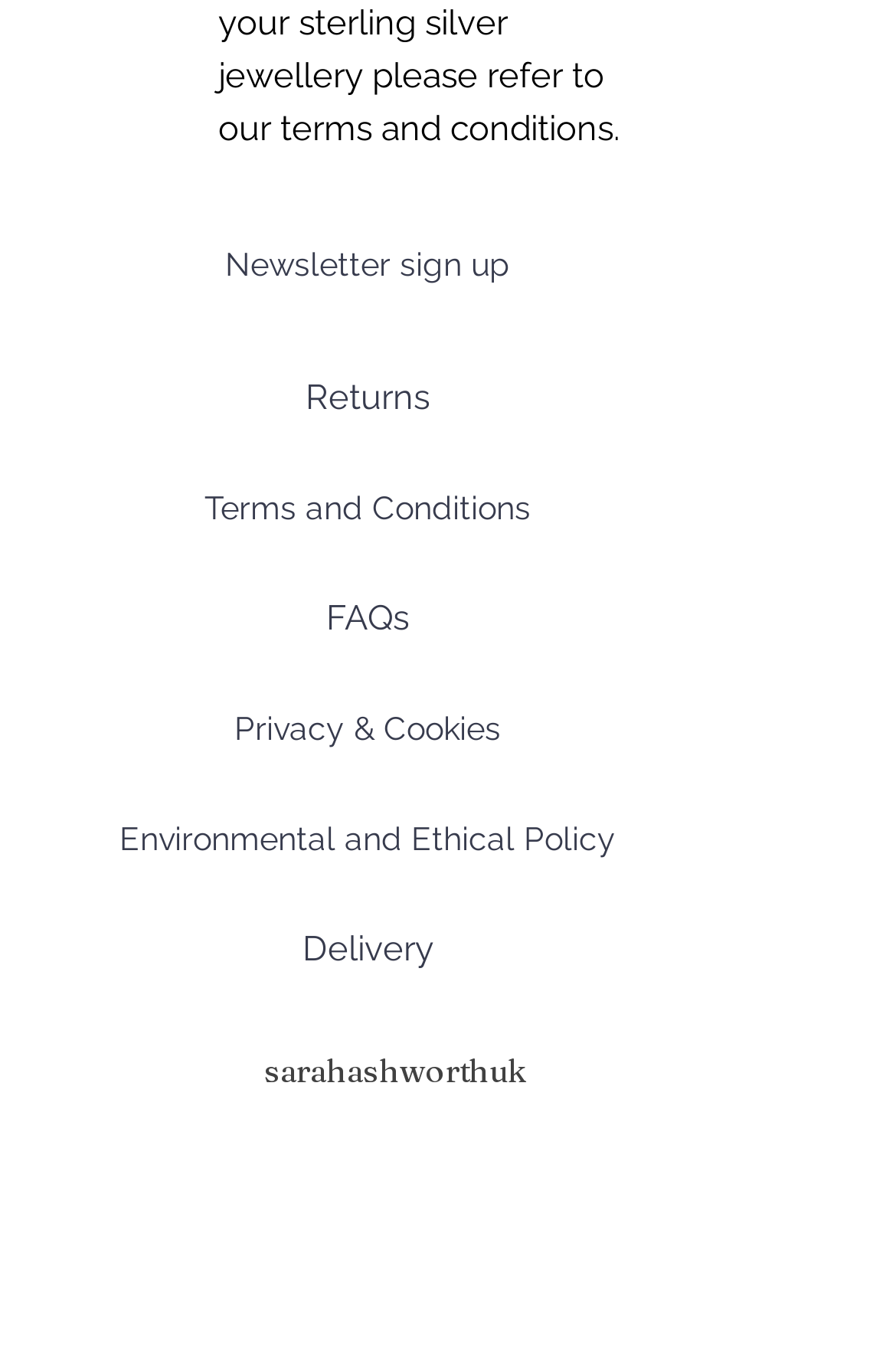Identify and provide the bounding box coordinates of the UI element described: "Español". The coordinates should be formatted as [left, top, right, bottom], with each number being a float between 0 and 1.

None